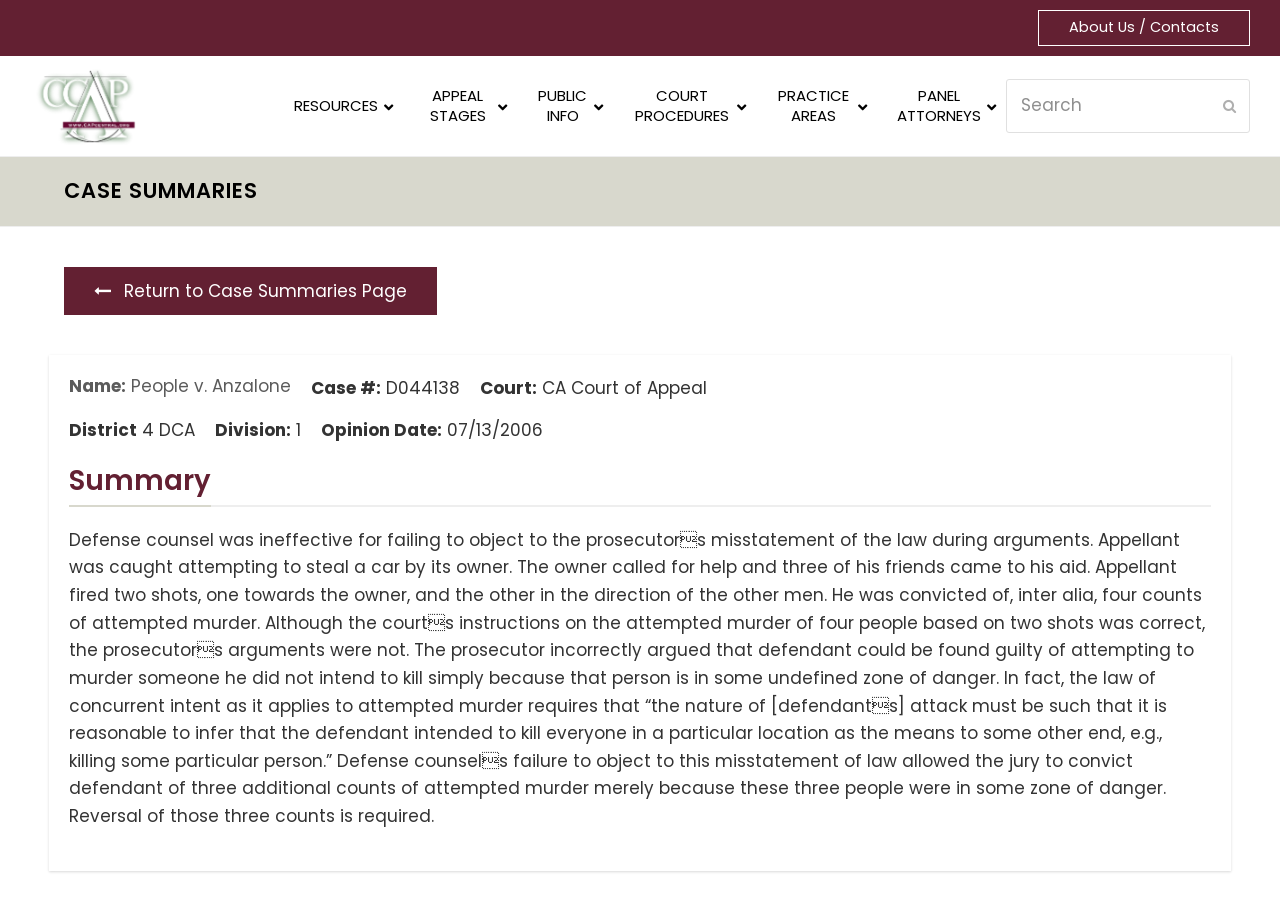Given the description "alt="CCAP"", determine the bounding box of the corresponding UI element.

[0.023, 0.103, 0.11, 0.129]